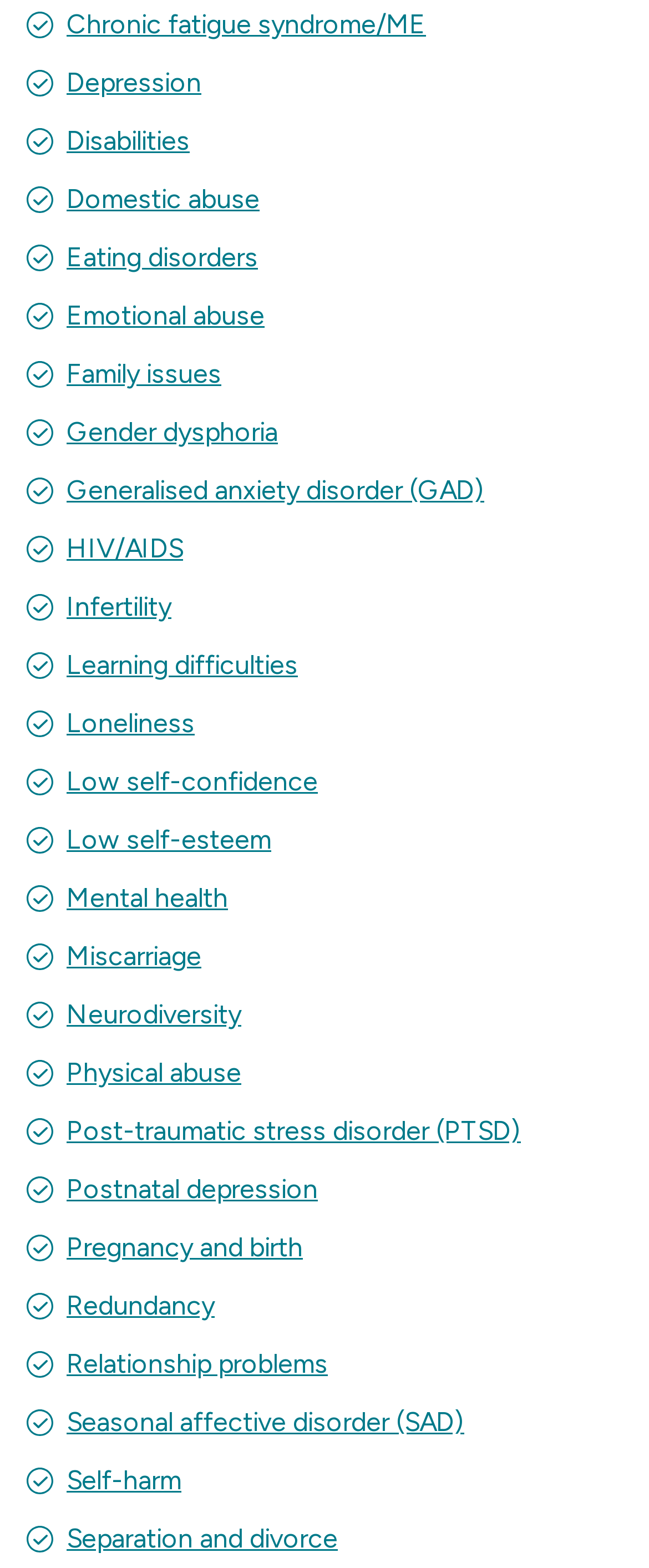Locate the bounding box coordinates of the element I should click to achieve the following instruction: "Explore information on Disabilities".

[0.103, 0.079, 0.292, 0.1]